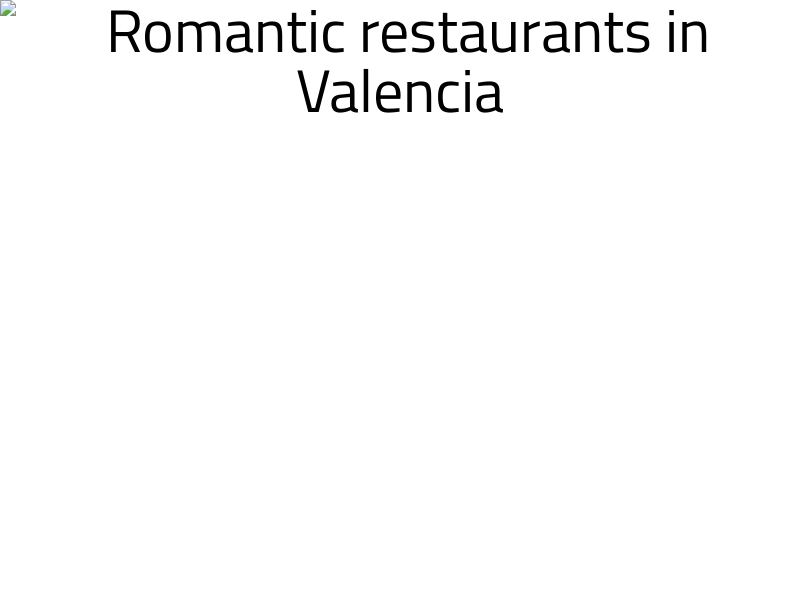Answer the following inquiry with a single word or phrase:
What is the purpose of the image?

To invite viewers to explore romantic dining spots